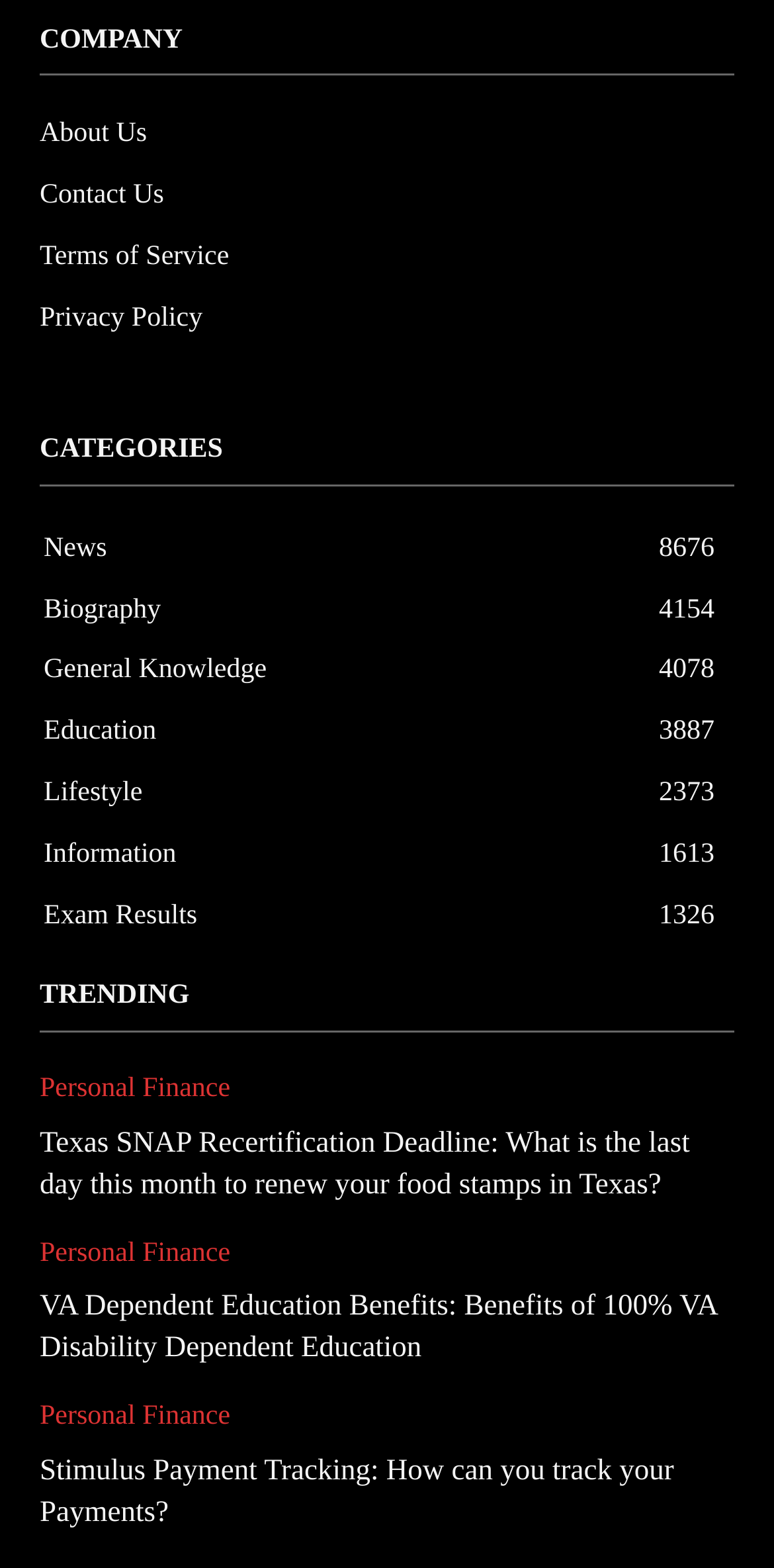Identify the bounding box for the given UI element using the description provided. Coordinates should be in the format (top-left x, top-left y, bottom-right x, bottom-right y) and must be between 0 and 1. Here is the description: Information1613

[0.056, 0.594, 0.228, 0.613]